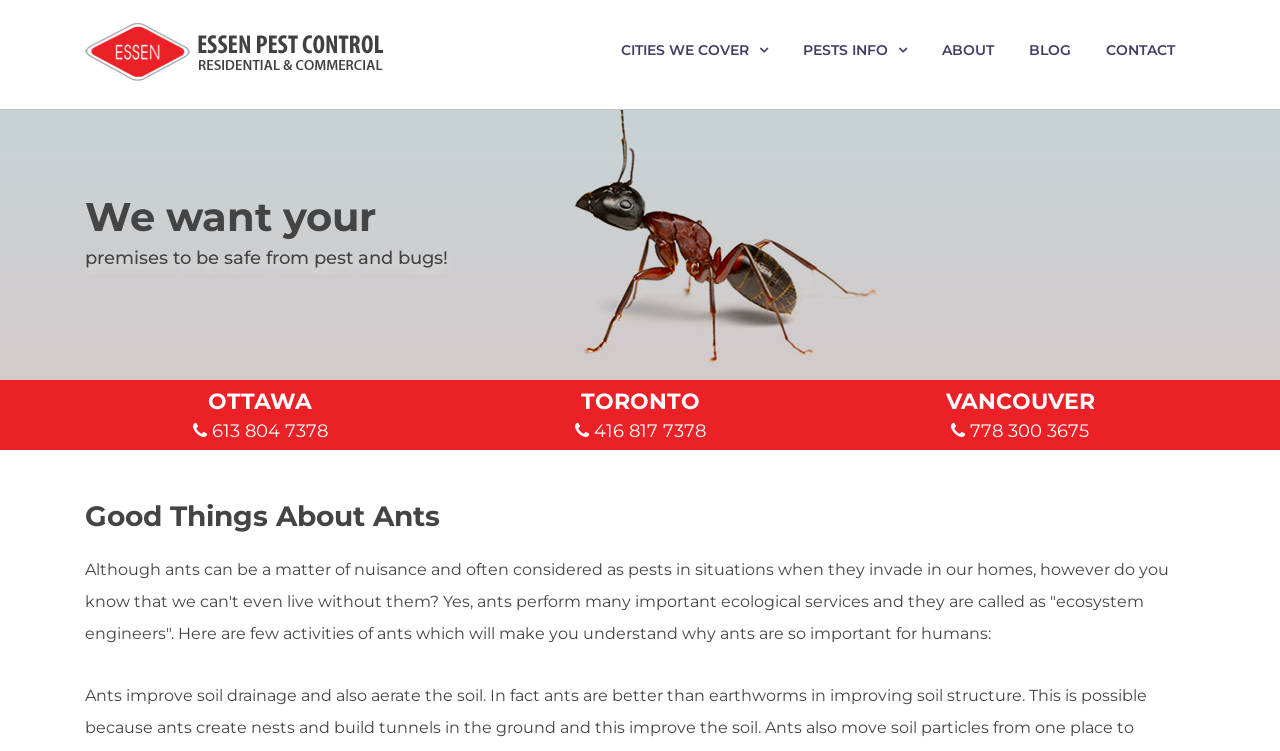Find the bounding box coordinates of the clickable element required to execute the following instruction: "Click the link to learn about pest control near me". Provide the coordinates as four float numbers between 0 and 1, i.e., [left, top, right, bottom].

[0.066, 0.035, 0.301, 0.094]